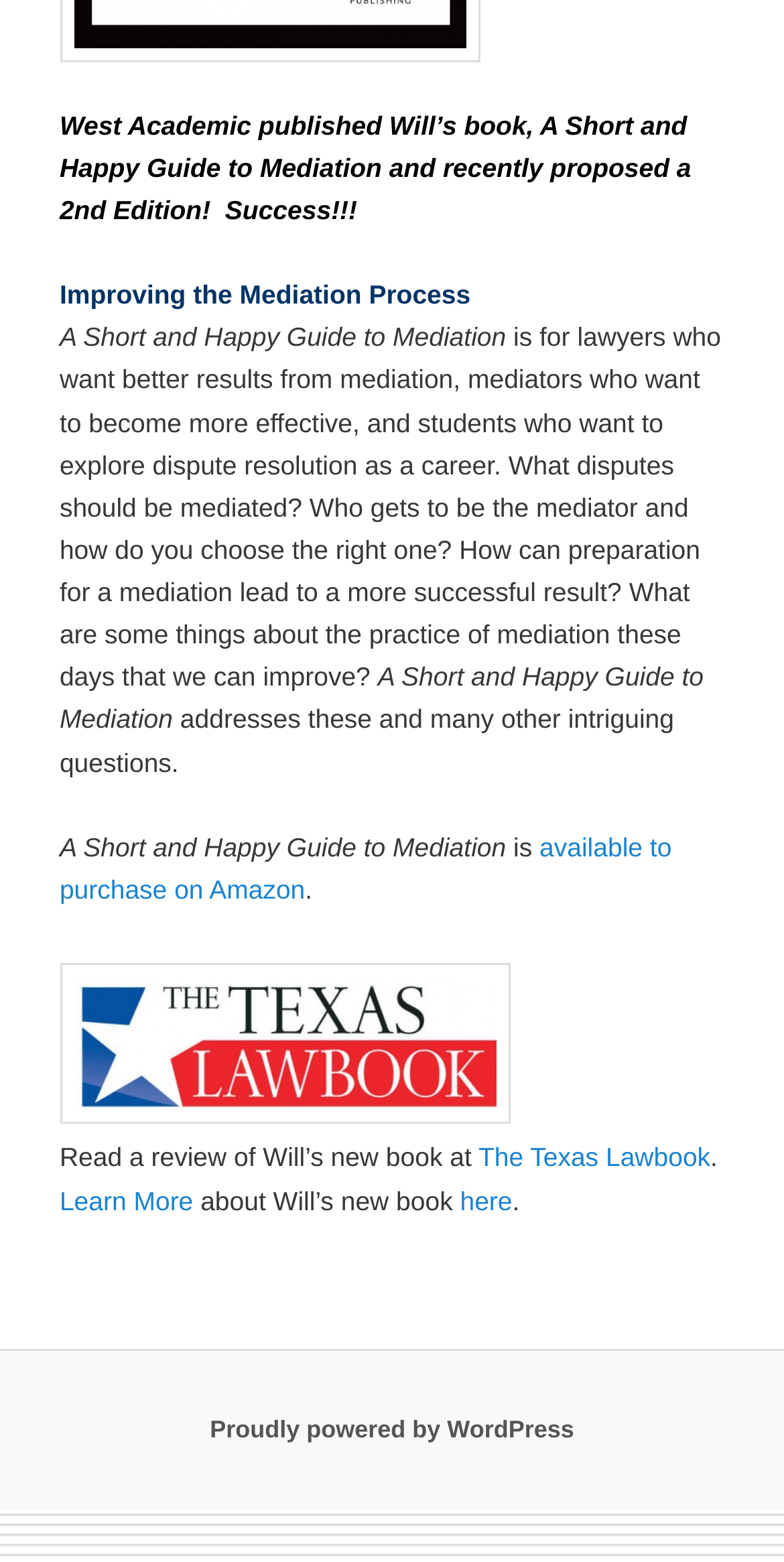Please study the image and answer the question comprehensively:
Who is the target audience for the book?

The description of the book mentions that it is for 'lawyers who want better results from mediation, mediators who want to become more effective, and students who want to explore dispute resolution as a career', indicating that the target audience for the book includes lawyers, mediators, and students.